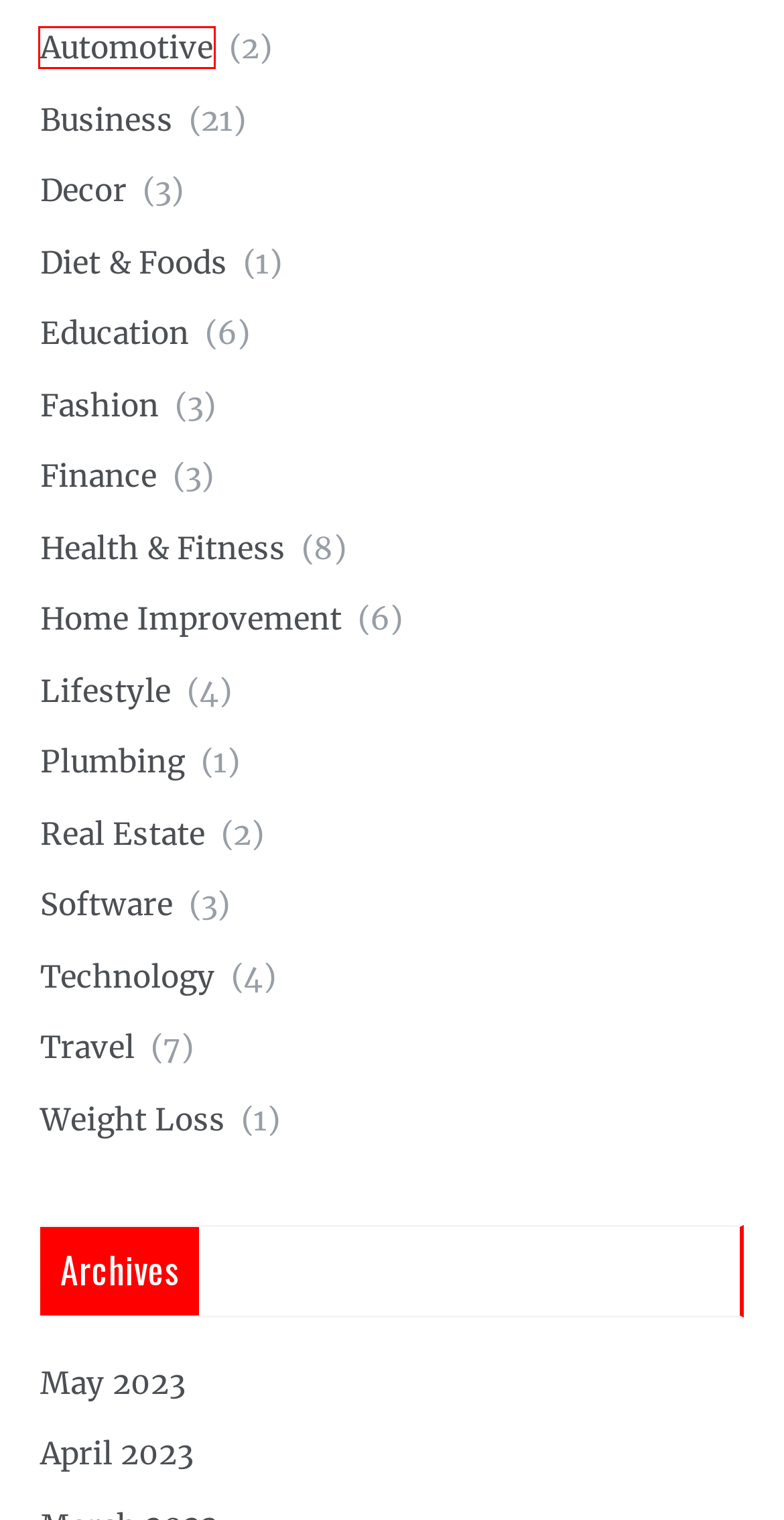Analyze the given webpage screenshot and identify the UI element within the red bounding box. Select the webpage description that best matches what you expect the new webpage to look like after clicking the element. Here are the candidates:
A. Health & Fitness Archives - News Samrat
B. Weight Loss Archives - News Samrat
C. Plumbing Archives - News Samrat
D. Automotive Archives - News Samrat
E. Diet & Foods Archives - News Samrat
F. May 2023 - News Samrat
G. Travel Archives - News Samrat
H. Software Archives - News Samrat

D